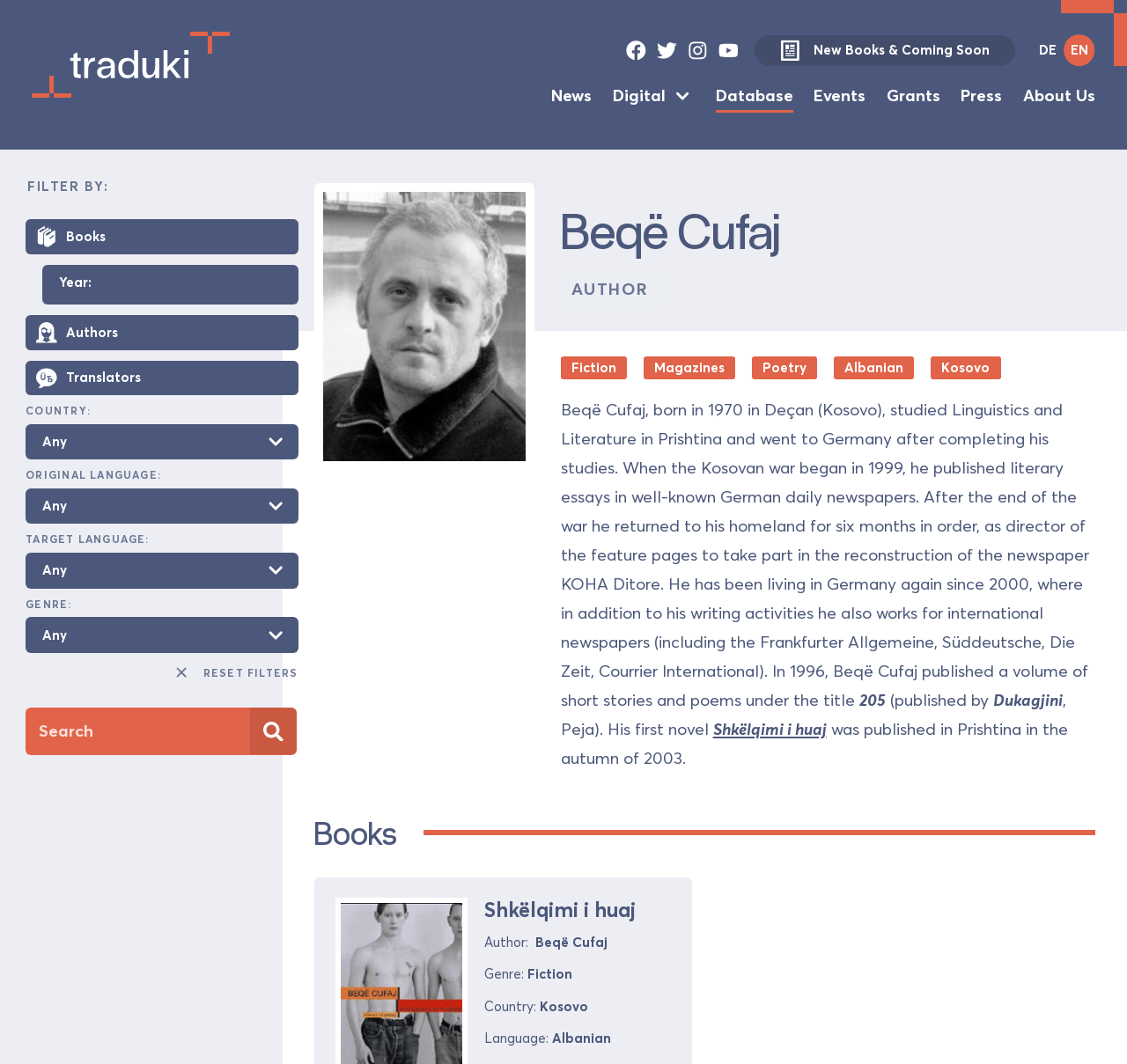Summarize the webpage in an elaborate manner.

This webpage is about Beqë Cufaj, a writer and translator, and his work in the field of Southeast European translations. At the top of the page, there is a navigation menu with links to "Skip to Content", "New Books & Coming Soon", and several language options. Below the navigation menu, there is a header section with the title "Beqë Cufaj – Traduki Database" and a search box.

On the left side of the page, there is a filter section with checkboxes, text boxes, and dropdown menus to filter books by various criteria such as author, translator, country, original language, target language, and genre. Below the filter section, there is a button to reset the filters.

On the right side of the page, there is a section with information about Beqë Cufaj, including a brief biography and a list of his works. The biography mentions his birthplace, education, and career as a writer and translator. The list of works includes a novel titled "Shkëlqimi i huaj" and a volume of short stories and poems.

Further down the page, there is a section with a heading "Books" and a list of book titles, including "Shkëlqimi i huaj" with details such as author, genre, country, and language.

Throughout the page, there are several images, including icons for the navigation menu, filter section, and book titles. The overall layout of the page is organized and easy to navigate, with clear headings and concise text.